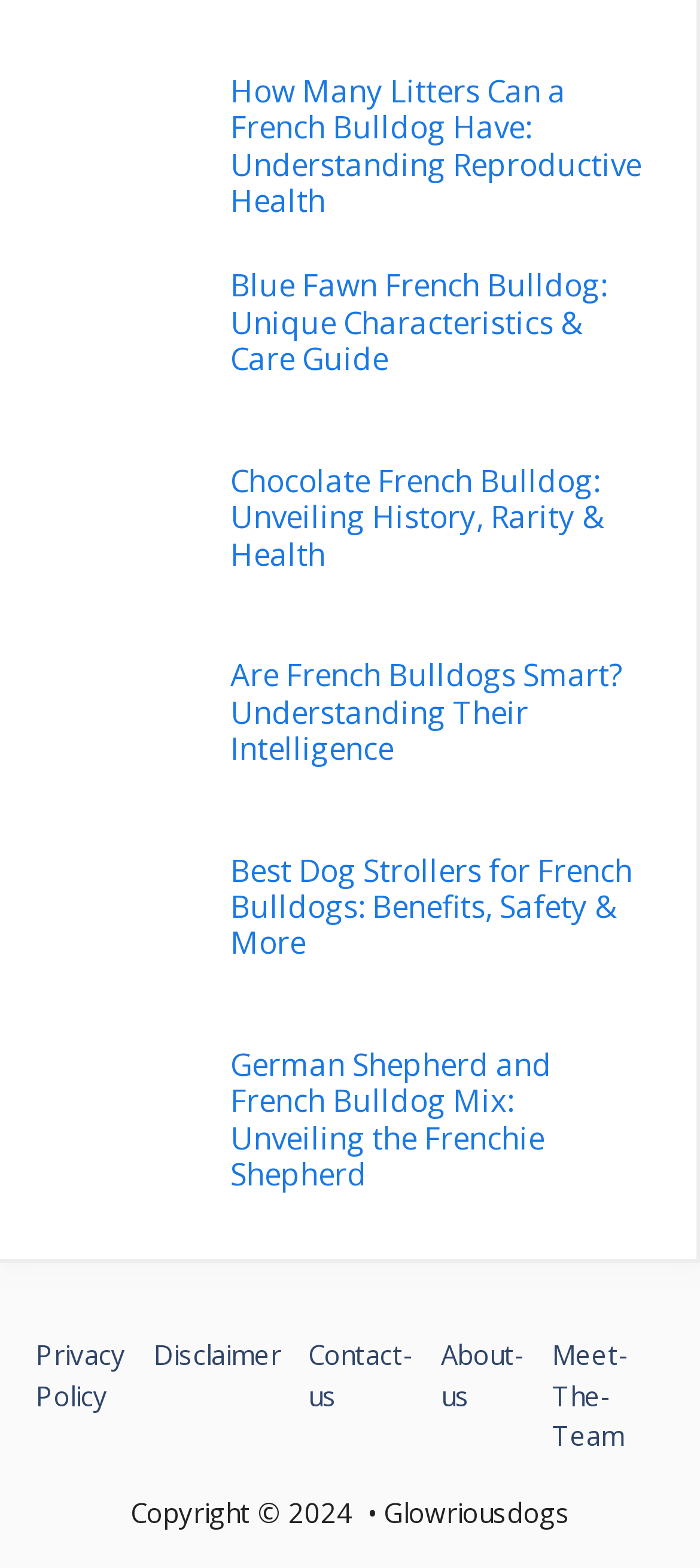Determine the bounding box coordinates of the element that should be clicked to execute the following command: "View the article about Blue Fawn French Bulldog care".

[0.329, 0.171, 0.918, 0.267]